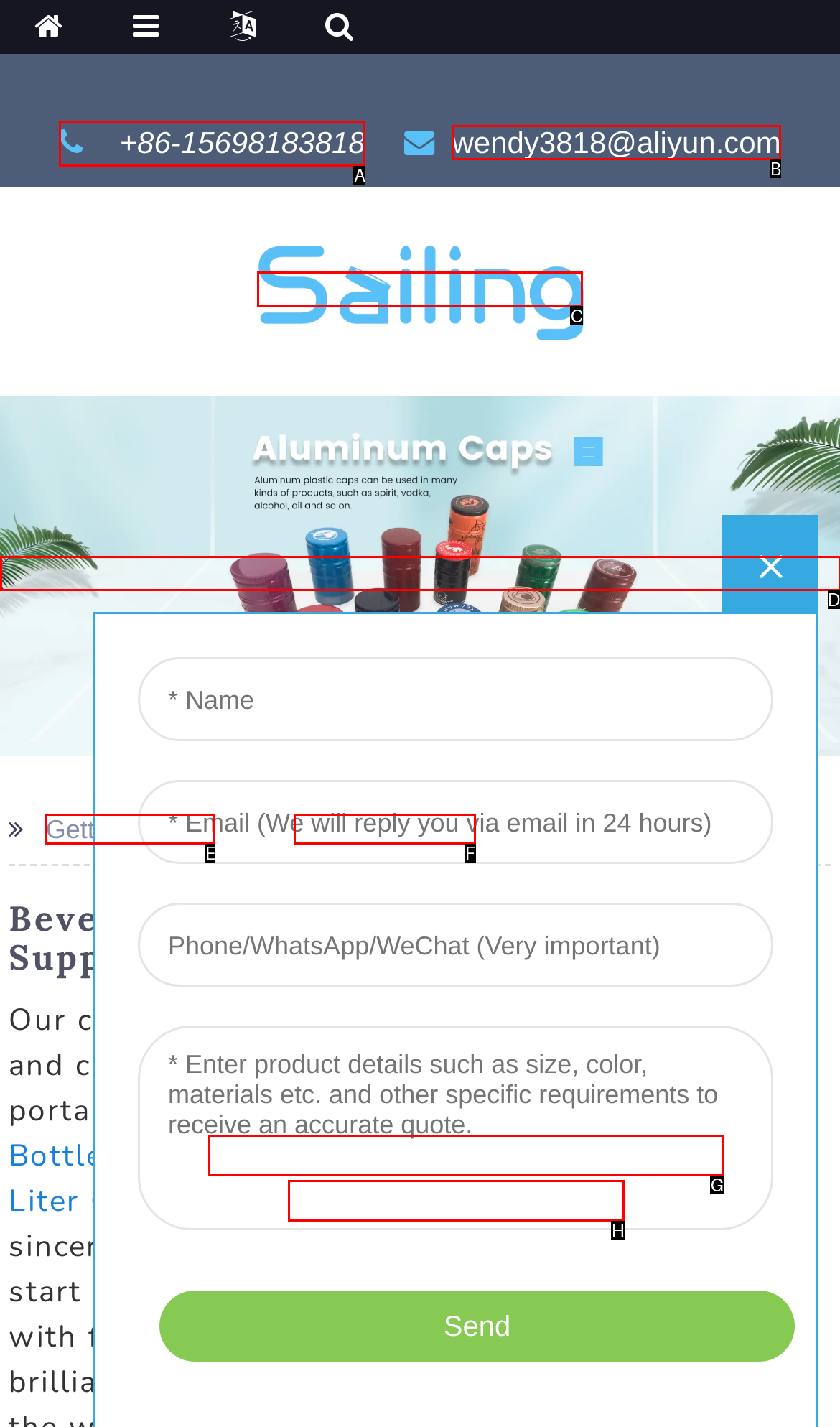Choose the option that best matches the element: Glass Bottle With Aluminum Cap
Respond with the letter of the correct option.

G